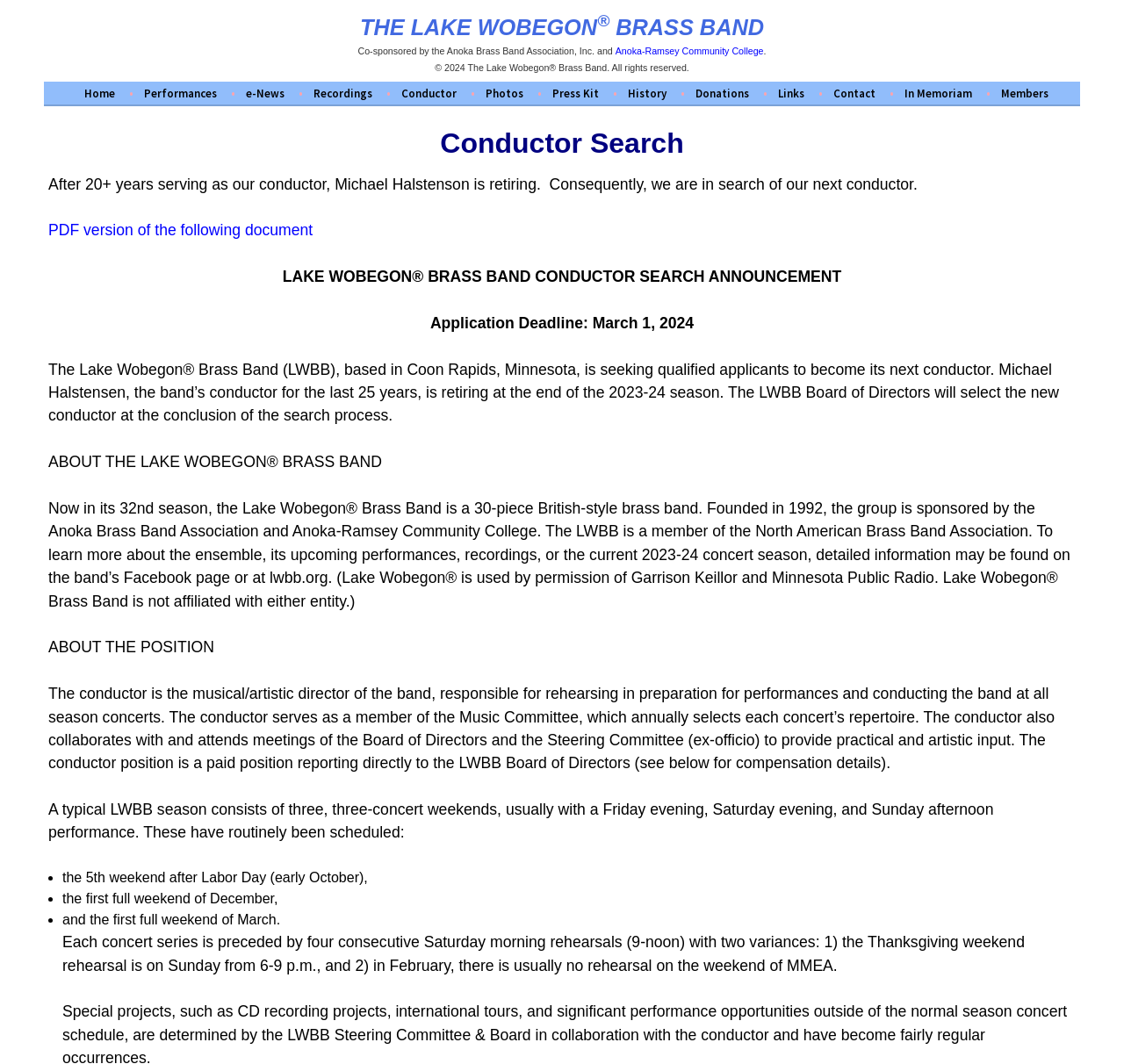What is the name of the band?
Analyze the image and provide a thorough answer to the question.

I found the answer by looking at the top of the webpage, where it says 'THE LAKE WOBEGON' in large text, followed by a superscript '®' symbol, and then 'BRASS BAND' in smaller text.